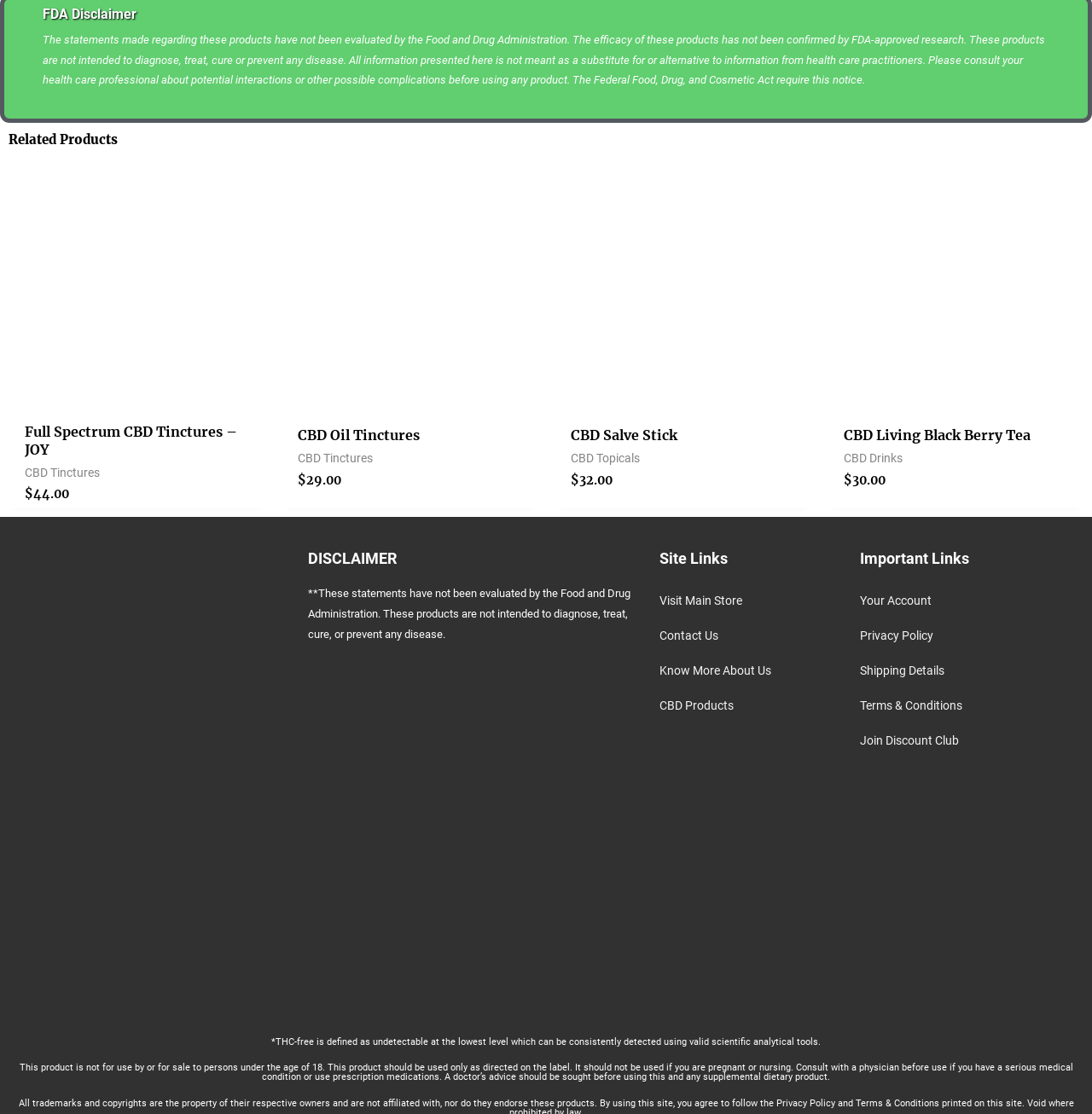What is the category of the product 'CBD Oil Tinctures - USDA Organic - Mint'?
Analyze the image and provide a thorough answer to the question.

The product 'CBD Oil Tinctures - USDA Organic - Mint' is categorized under CBD Tinctures, as indicated by the heading element with the text 'CBD Tinctures' above the product name.